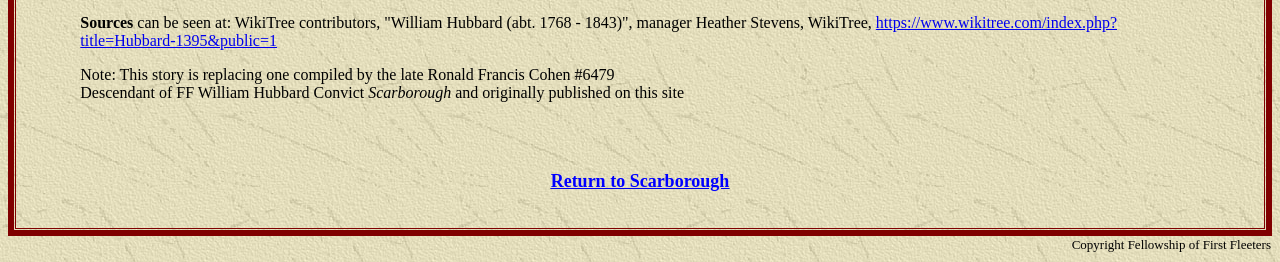Based on the element description: "Return to Scarborough", identify the bounding box coordinates for this UI element. The coordinates must be four float numbers between 0 and 1, listed as [left, top, right, bottom].

[0.43, 0.652, 0.57, 0.728]